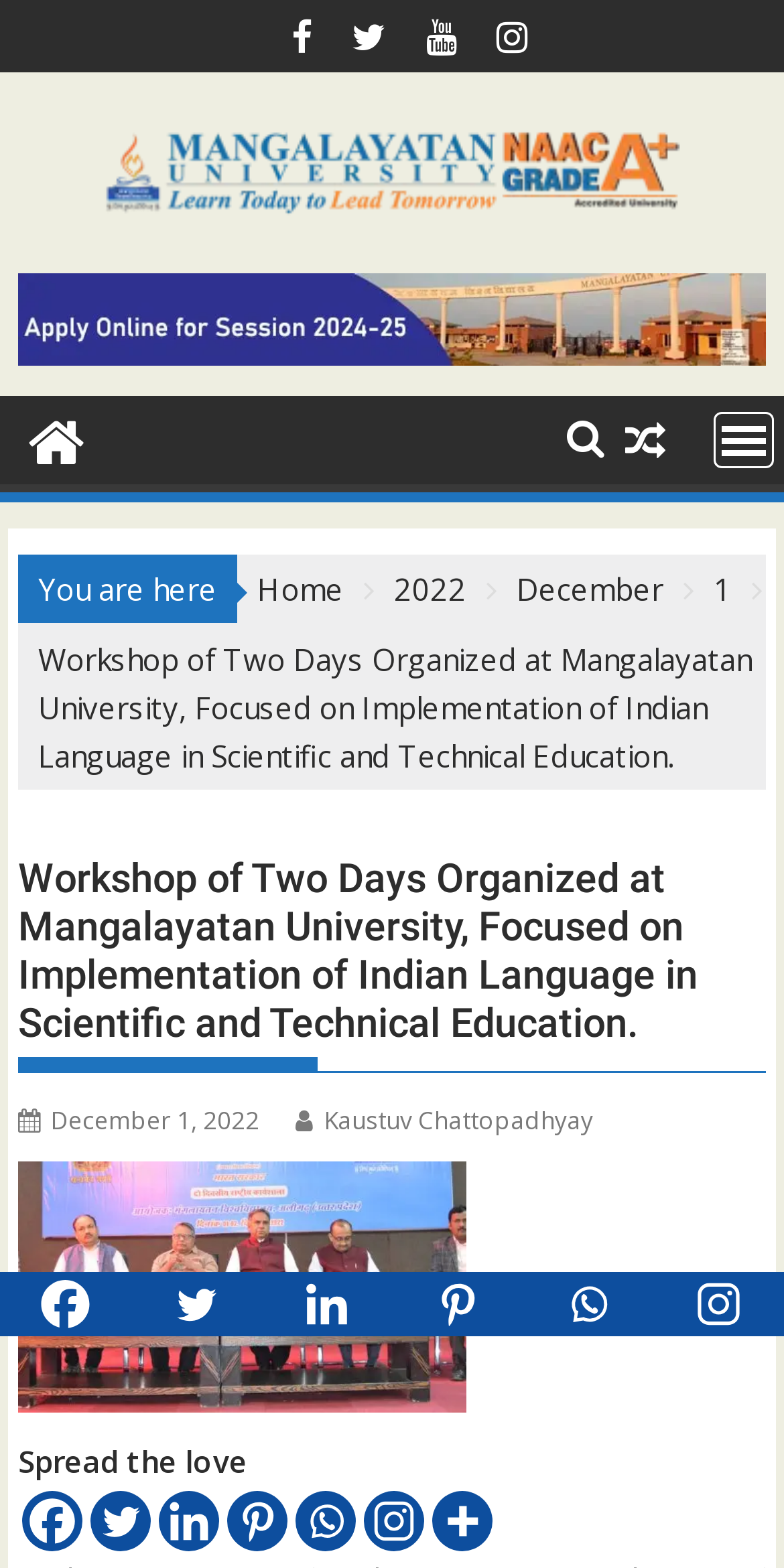Identify the bounding box for the given UI element using the description provided. Coordinates should be in the format (top-left x, top-left y, bottom-right x, bottom-right y) and must be between 0 and 1. Here is the description: aria-label="Instagram" title="Instagram"

[0.833, 0.811, 1.0, 0.852]